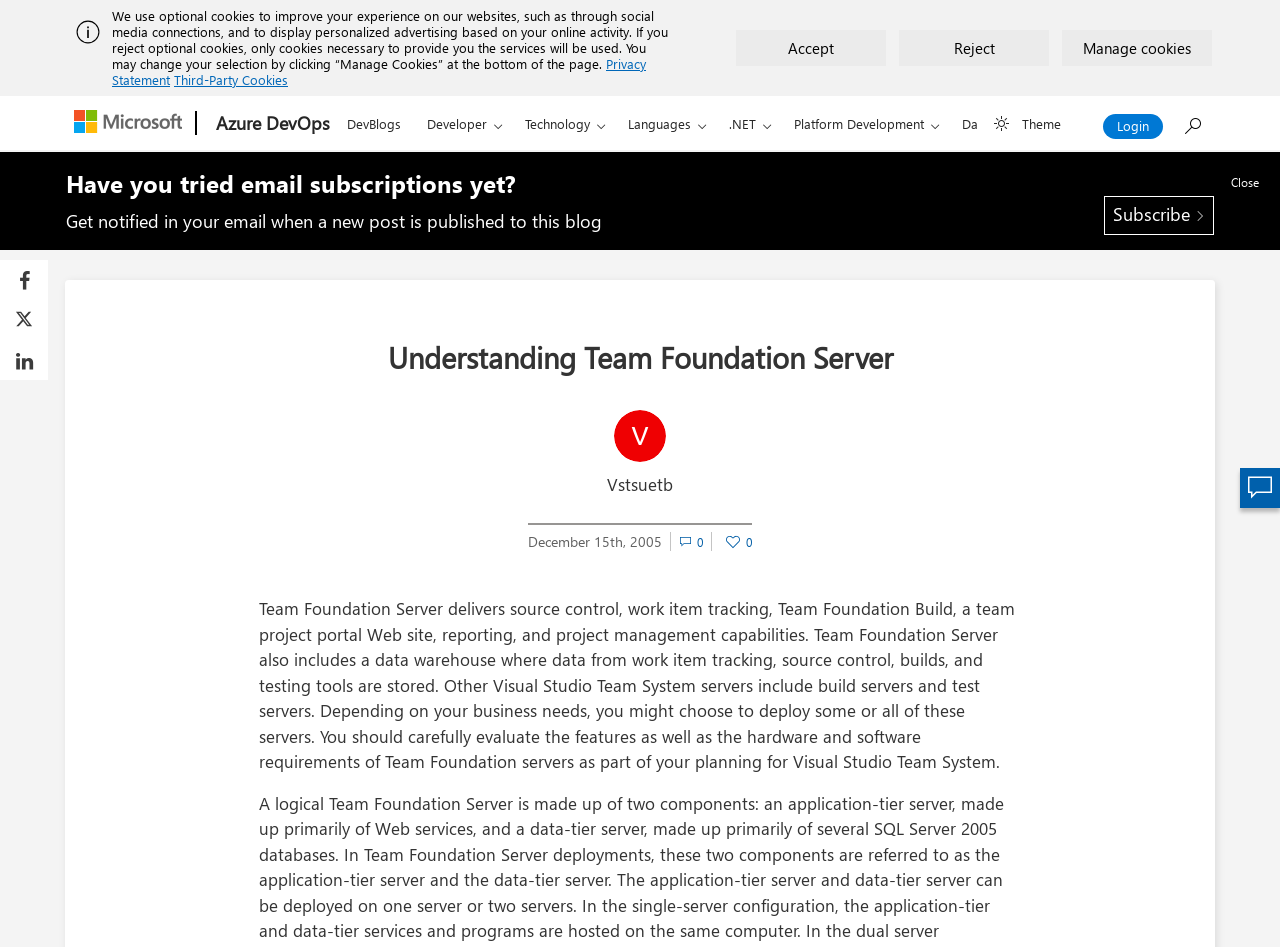Could you provide the bounding box coordinates for the portion of the screen to click to complete this instruction: "Share on Facebook"?

[0.0, 0.275, 0.038, 0.317]